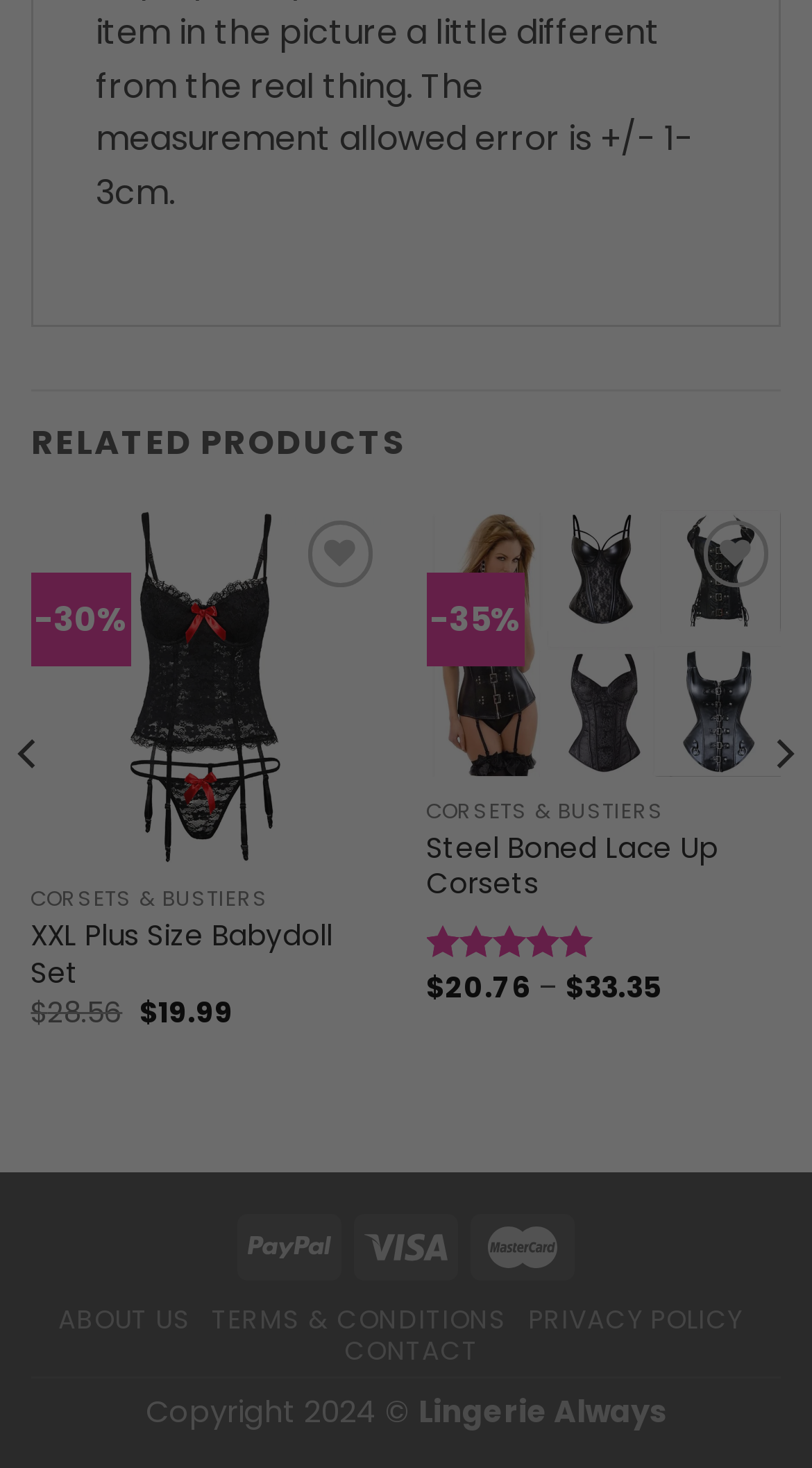Extract the bounding box for the UI element that matches this description: "parent_node: -30% aria-label="Previous"".

[0.01, 0.345, 0.062, 0.796]